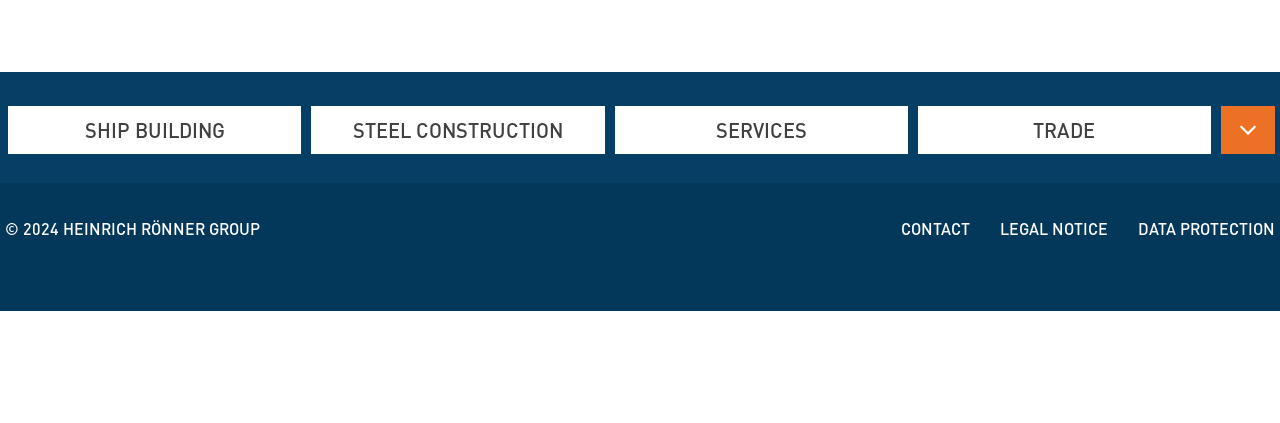Identify the bounding box of the UI element described as follows: "Drive technology". Provide the coordinates as four float numbers in the range of 0 to 1 [left, top, right, bottom].

[0.717, 0.675, 0.946, 0.727]